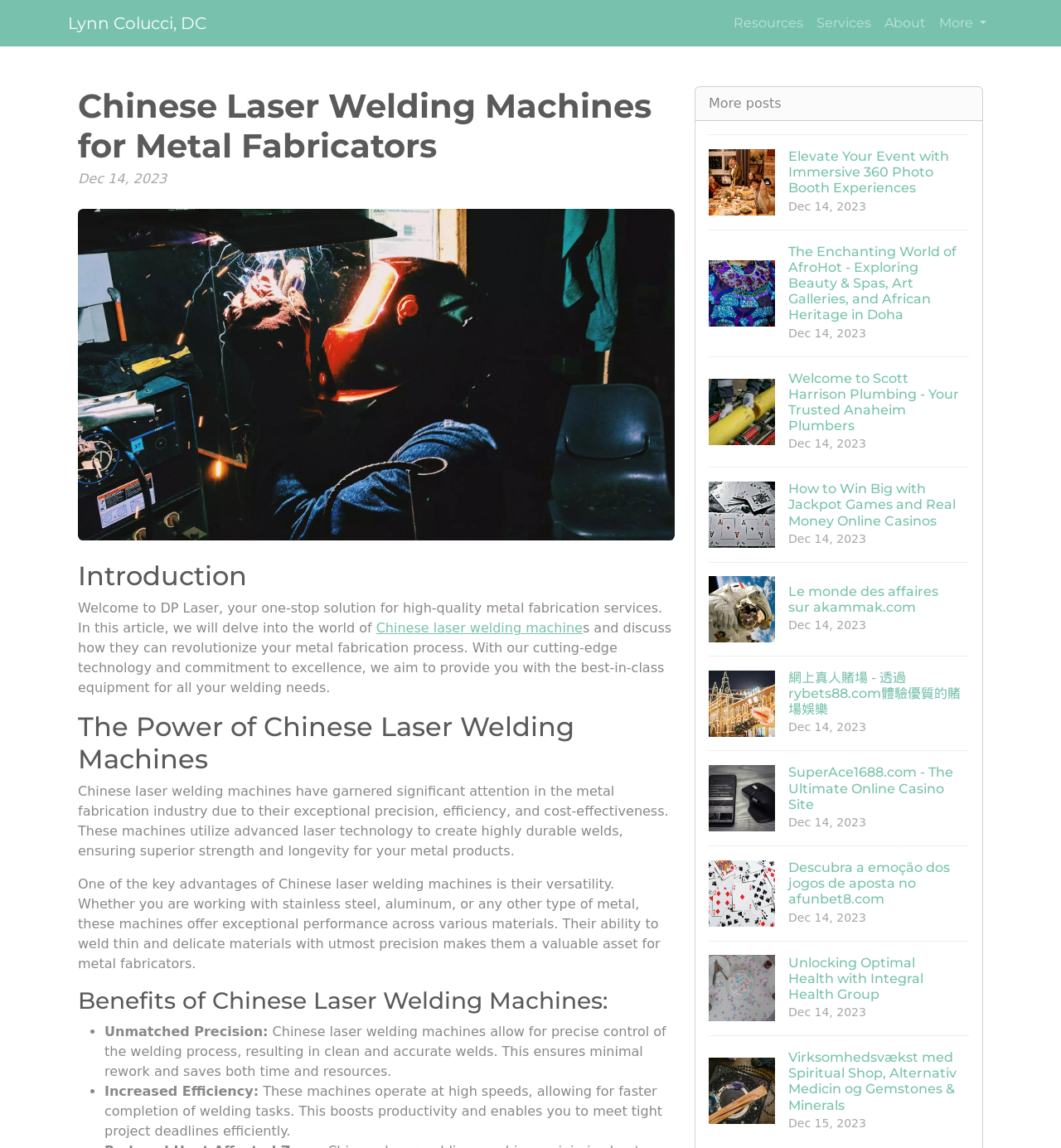Please specify the bounding box coordinates of the region to click in order to perform the following instruction: "Click on the 'Chinese laser welding machine' link".

[0.354, 0.54, 0.549, 0.554]